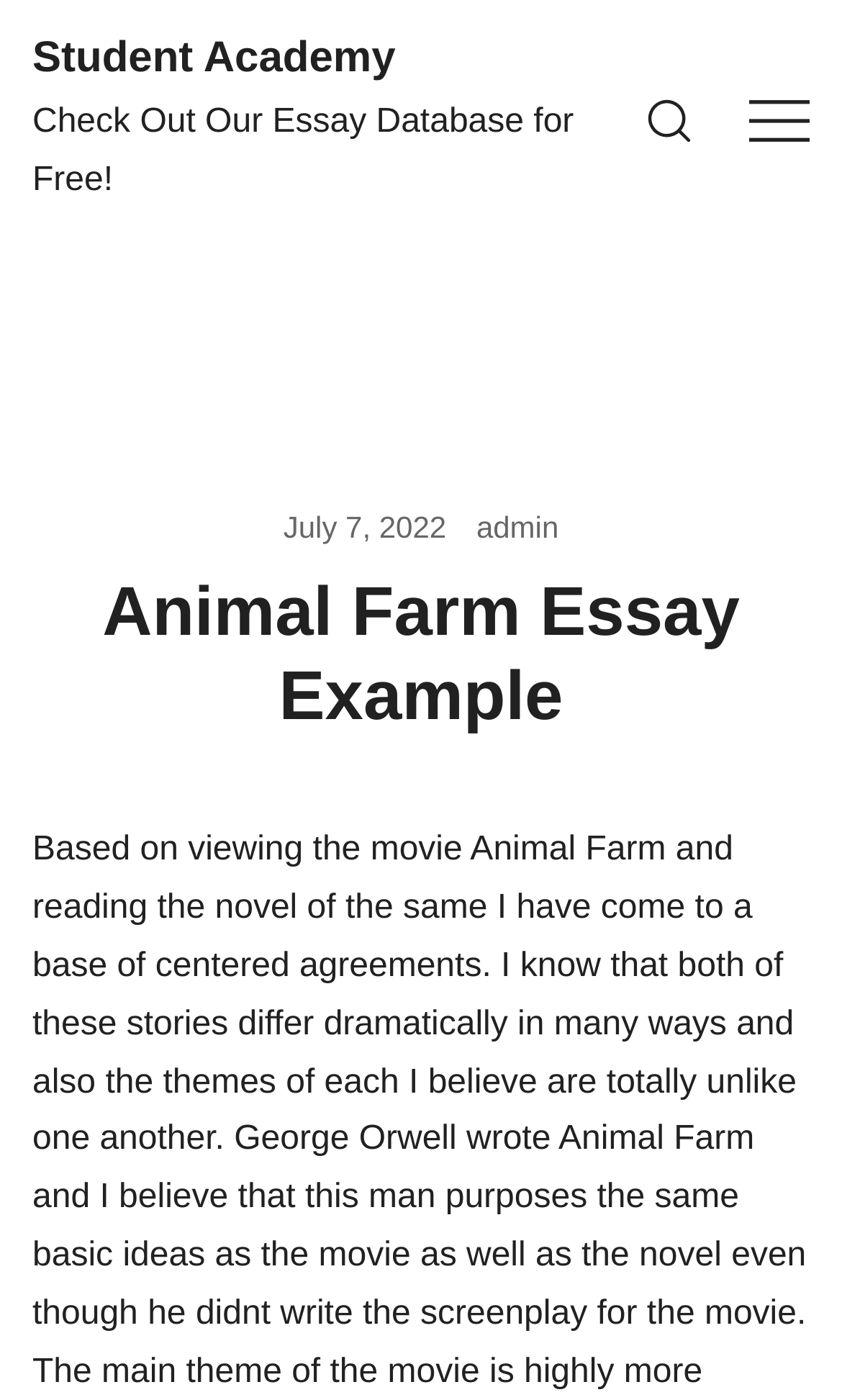Analyze the image and give a detailed response to the question:
Who is the author of the essay example?

I found the author's name by looking at the header section of the webpage, where it says 'admin' next to the date 'July 7, 2022'.